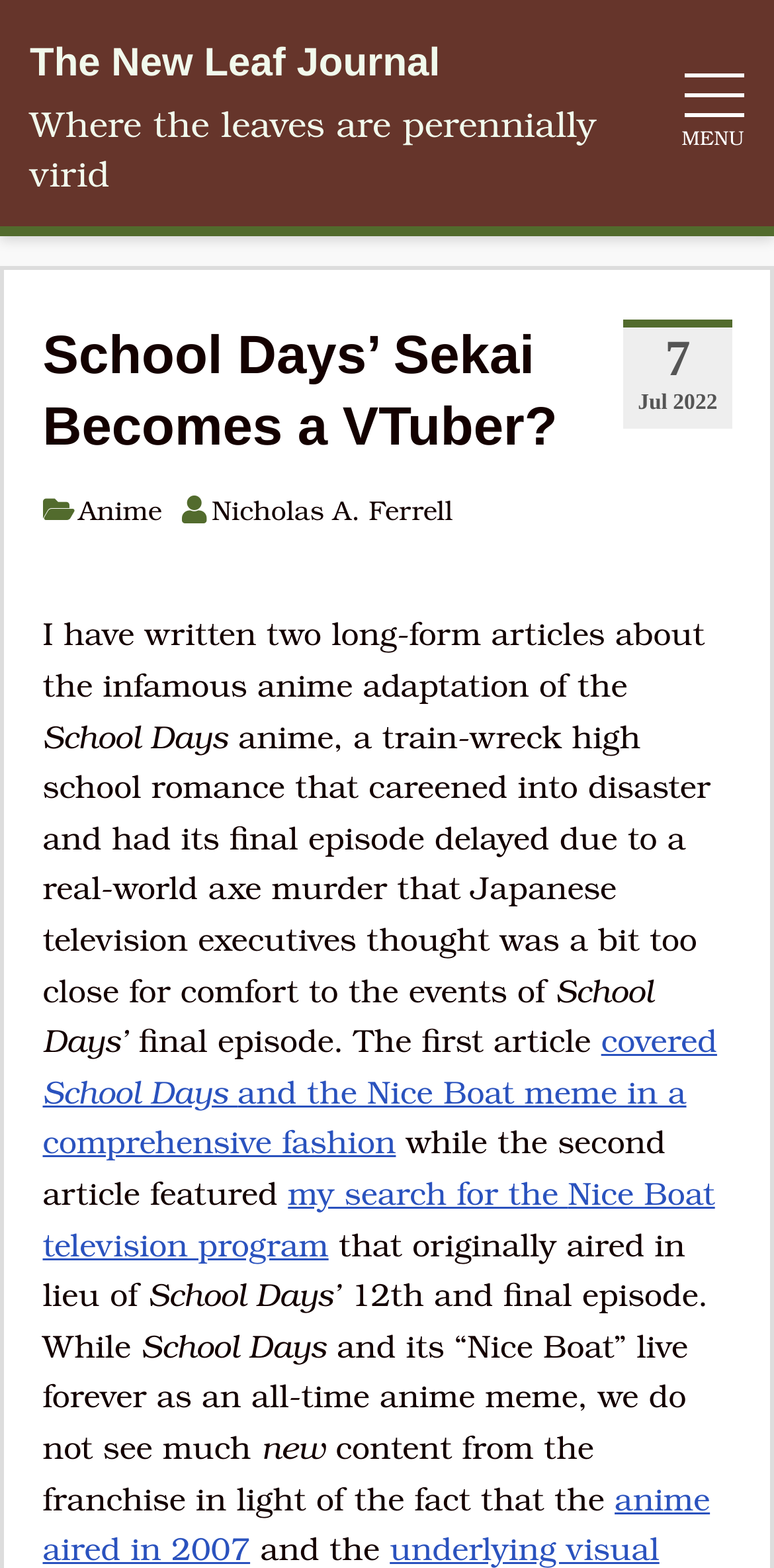How many articles has the author written about School Days?
Provide a detailed and extensive answer to the question.

I found the number of articles by reading the text 'I have written two long-form articles about the infamous anime adaptation of the School Days' which indicates that the author has written two articles about School Days.